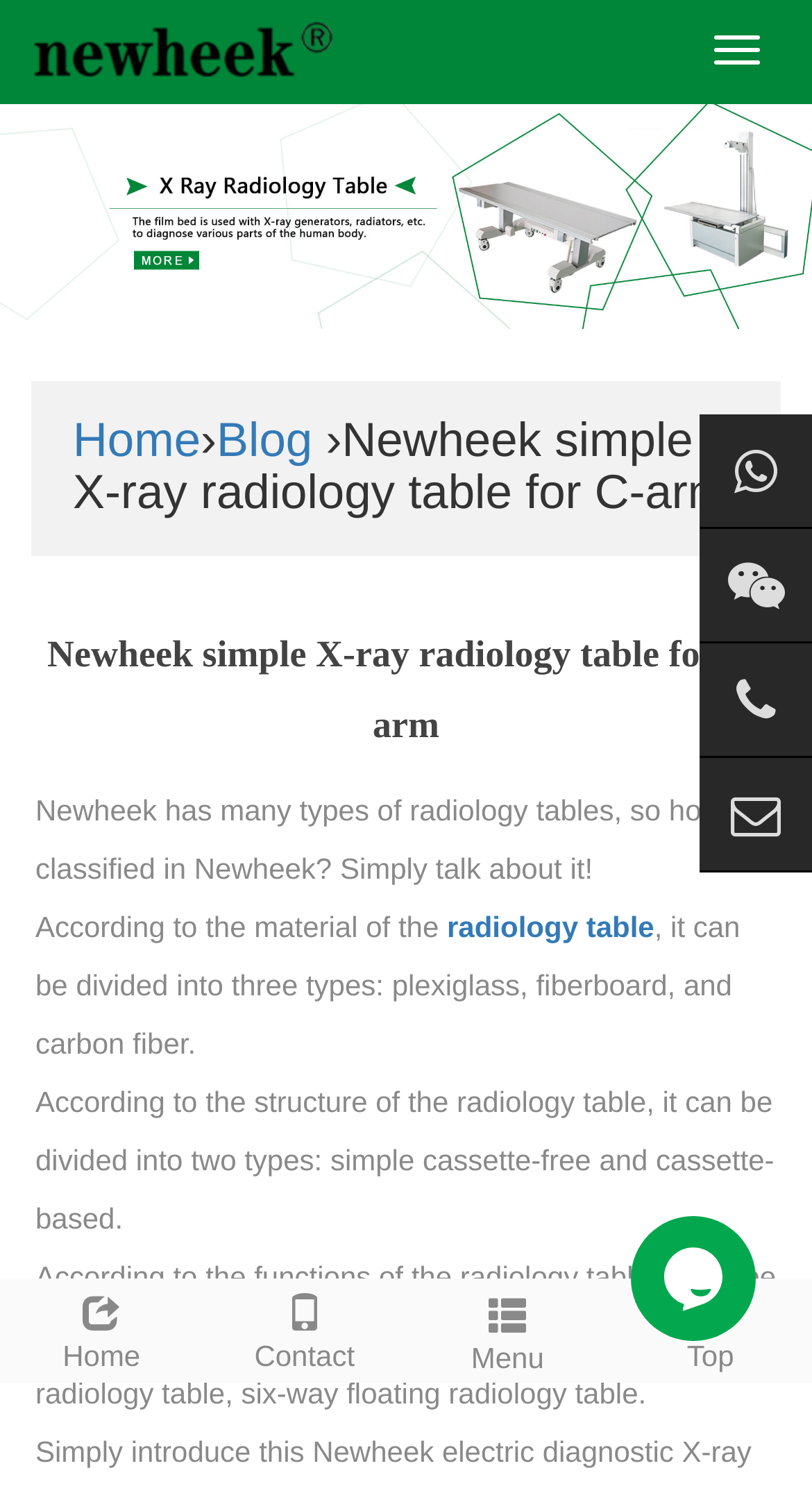Can you identify the bounding box coordinates of the clickable region needed to carry out this instruction: 'Go to Handmade goods'? The coordinates should be four float numbers within the range of 0 to 1, stated as [left, top, right, bottom].

[0.0, 0.013, 0.423, 0.035]